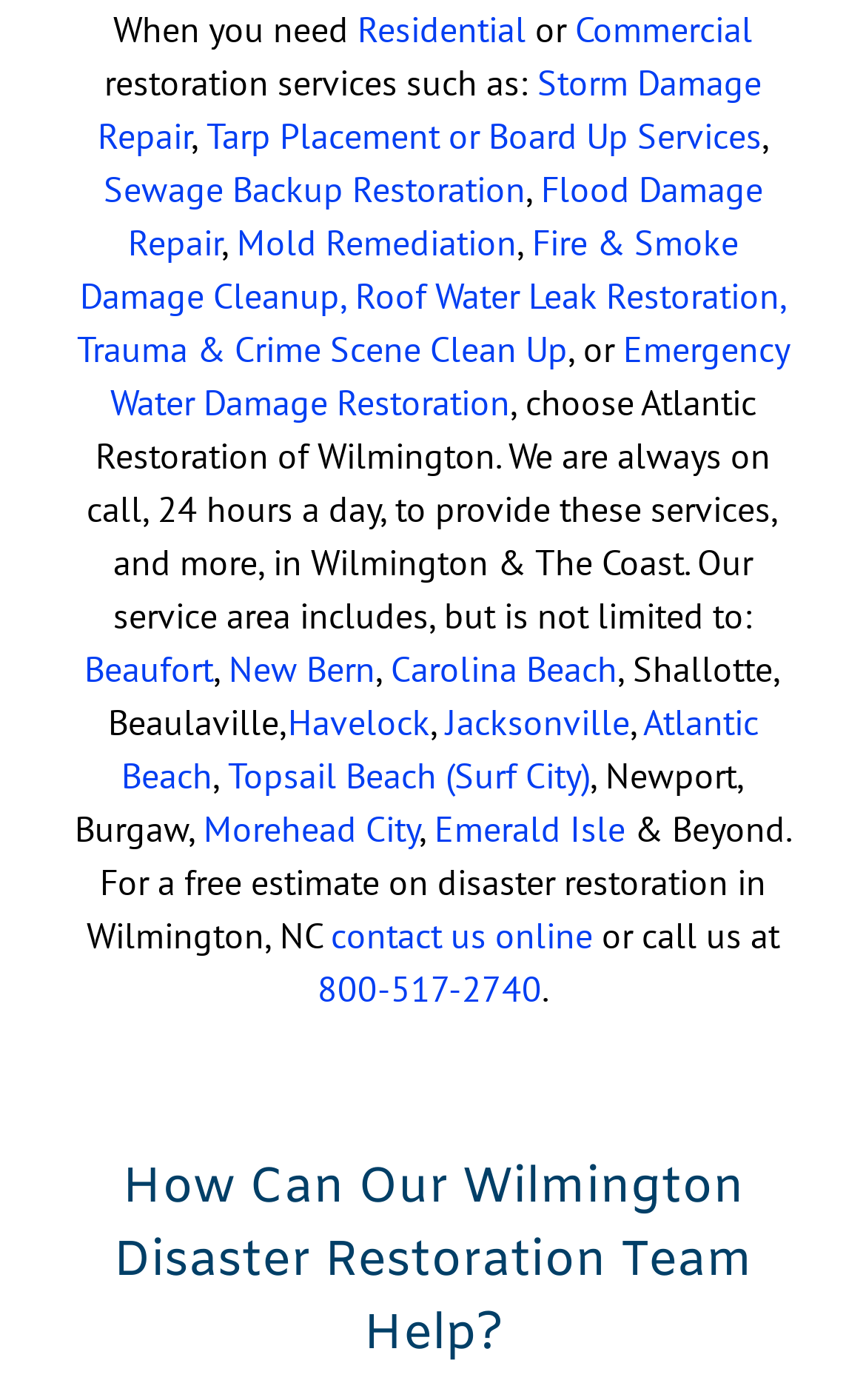Find the bounding box coordinates for the area you need to click to carry out the instruction: "Get a free estimate on disaster restoration in Wilmington, NC". The coordinates should be four float numbers between 0 and 1, indicated as [left, top, right, bottom].

[0.382, 0.653, 0.685, 0.684]